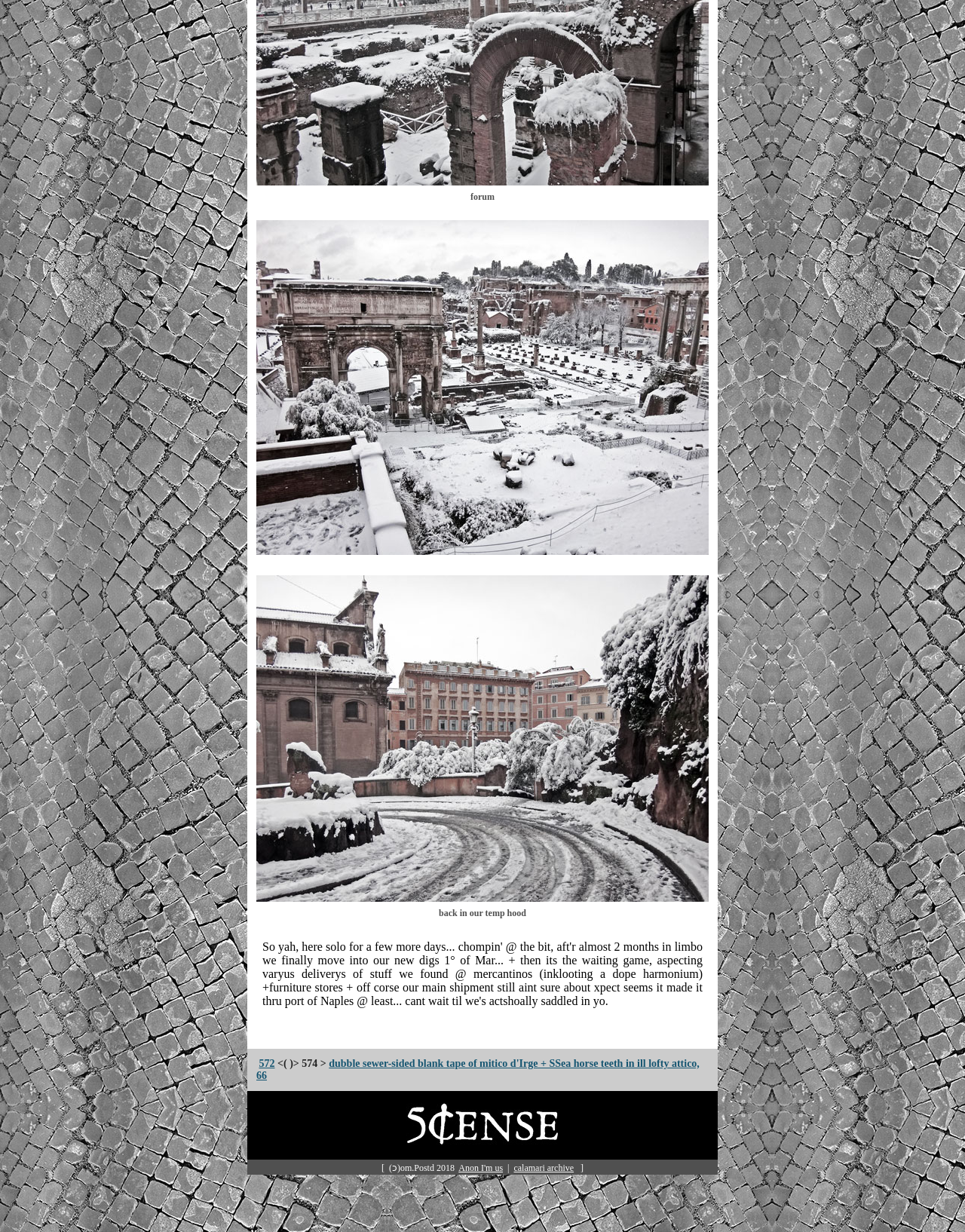Please answer the following question using a single word or phrase: 
How many links are in the second row?

2